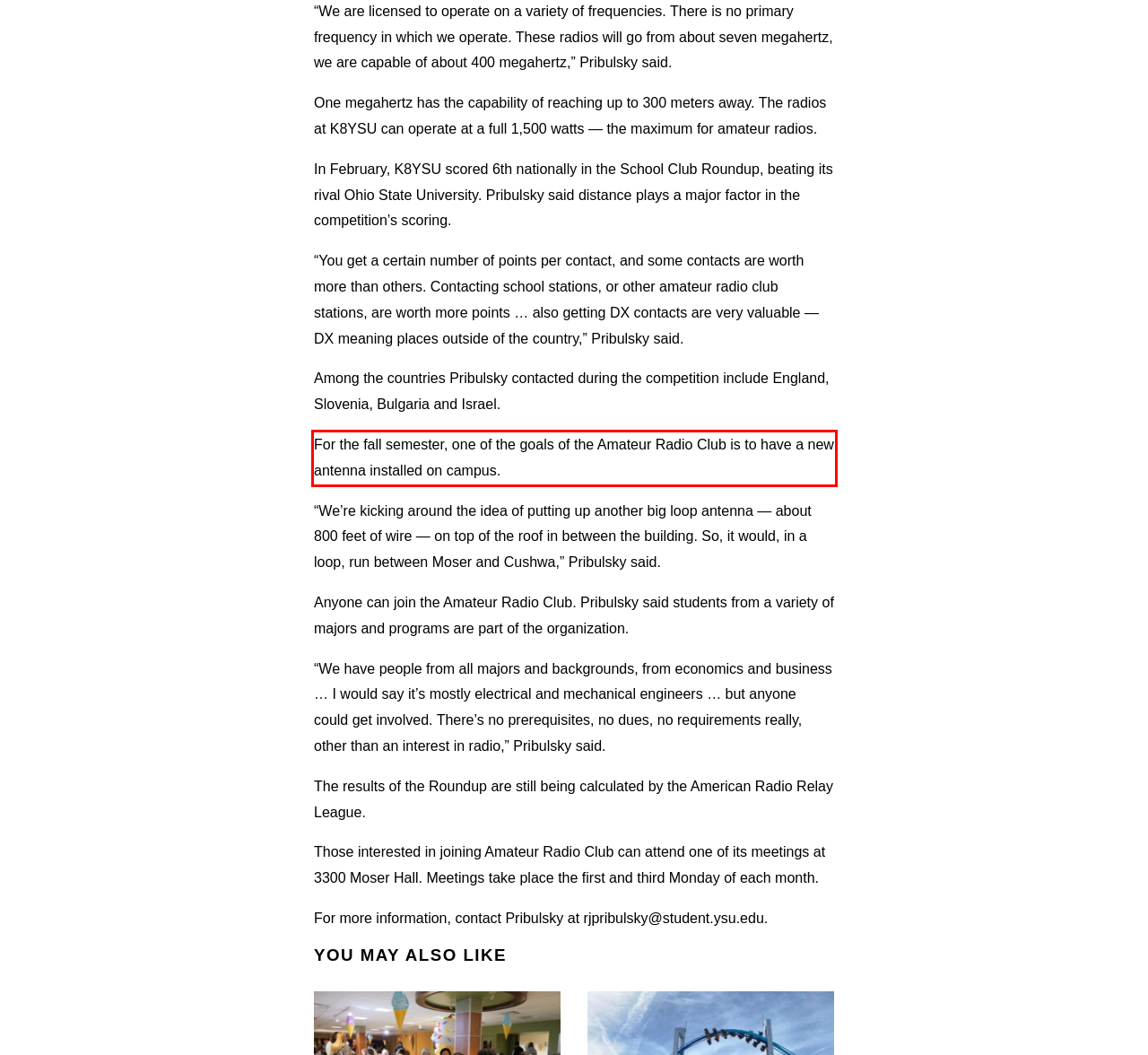Please analyze the provided webpage screenshot and perform OCR to extract the text content from the red rectangle bounding box.

For the fall semester, one of the goals of the Amateur Radio Club is to have a new antenna installed on campus.